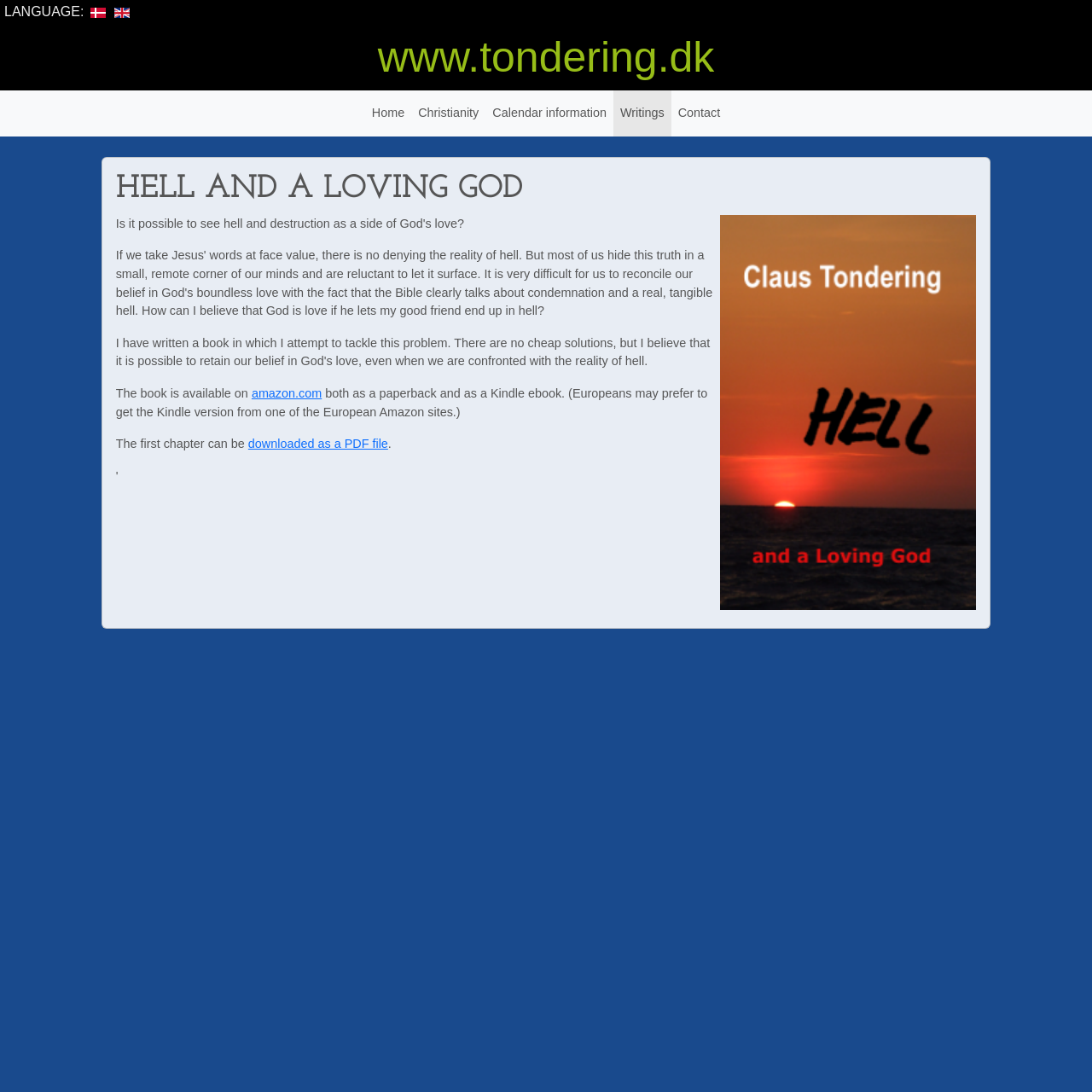Provide the bounding box coordinates of the UI element this sentence describes: "downloaded as a PDF file".

[0.227, 0.4, 0.355, 0.413]